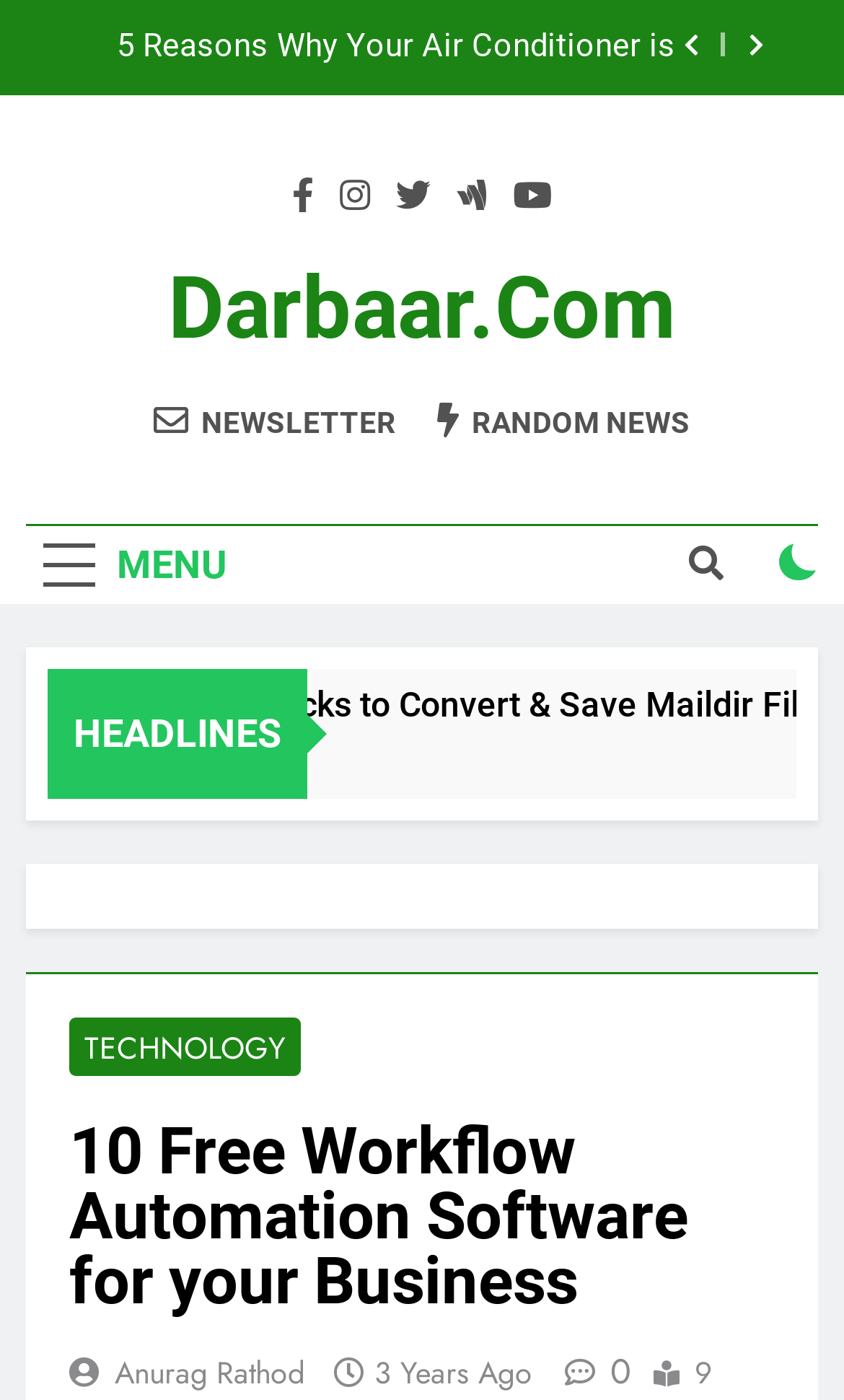Using the description "0", locate and provide the bounding box of the UI element.

[0.651, 0.962, 0.749, 0.997]